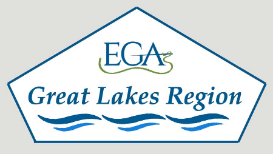Using the information in the image, give a detailed answer to the following question: What is represented by the flowing blue waves?

The flowing blue waves at the bottom of the logo represent the Great Lakes, which are central to the region's identity and a key aspect of the Great Lakes Region of the Embroiderers' Guild of America.